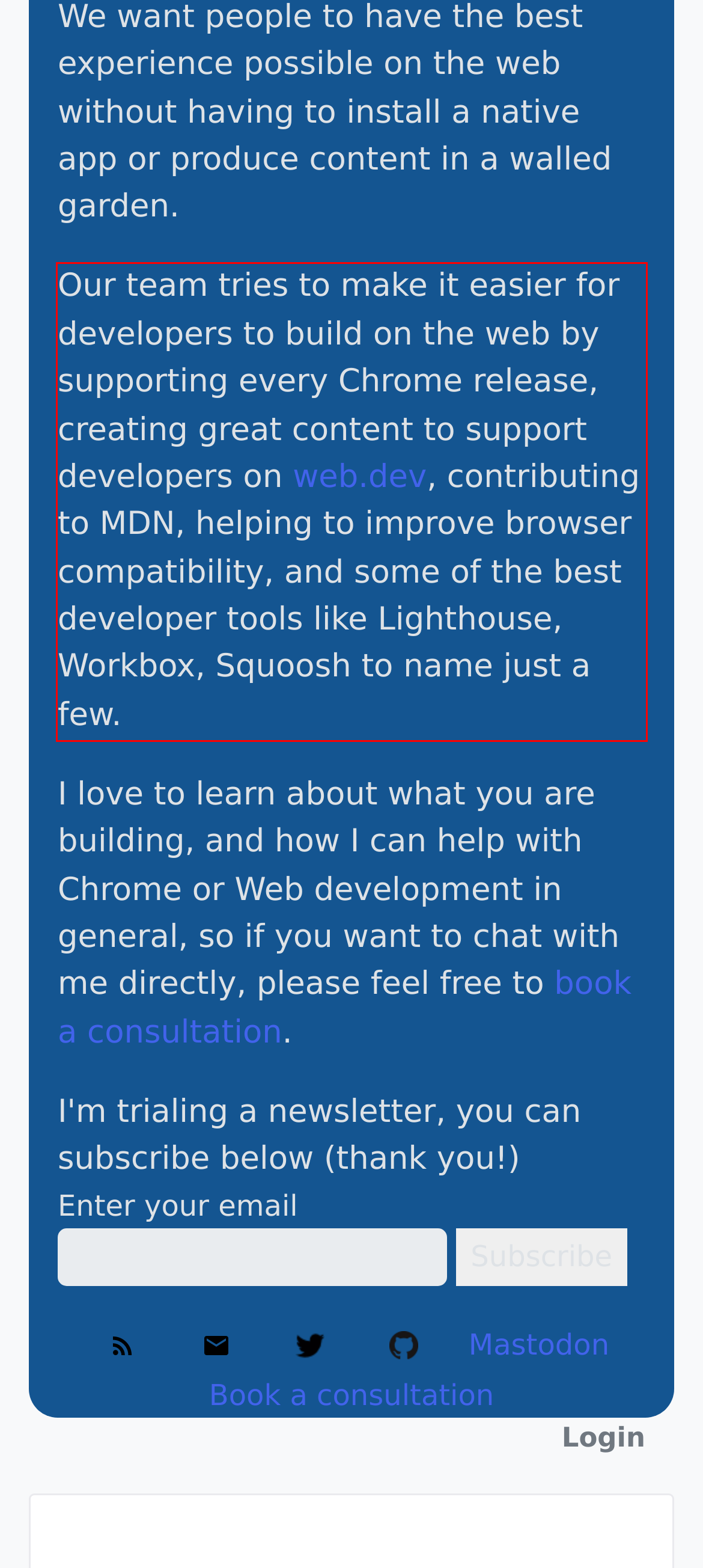Please examine the webpage screenshot and extract the text within the red bounding box using OCR.

Our team tries to make it easier for developers to build on the web by supporting every Chrome release, creating great content to support developers on web.dev, contributing to MDN, helping to improve browser compatibility, and some of the best developer tools like Lighthouse, Workbox, Squoosh to name just a few.